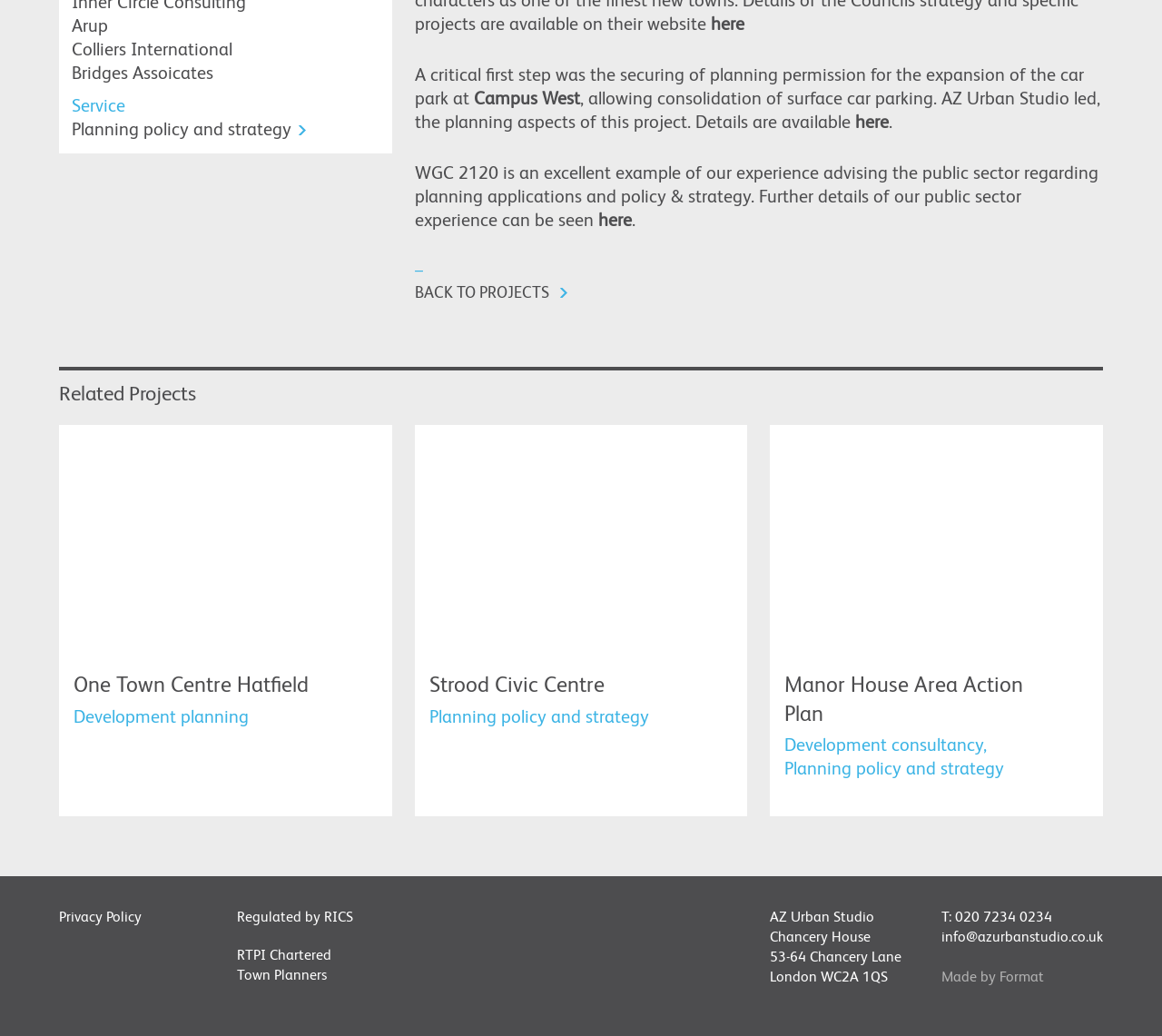Locate the bounding box coordinates of the UI element described by: "Privacy Policy". Provide the coordinates as four float numbers between 0 and 1, formatted as [left, top, right, bottom].

[0.051, 0.875, 0.184, 0.895]